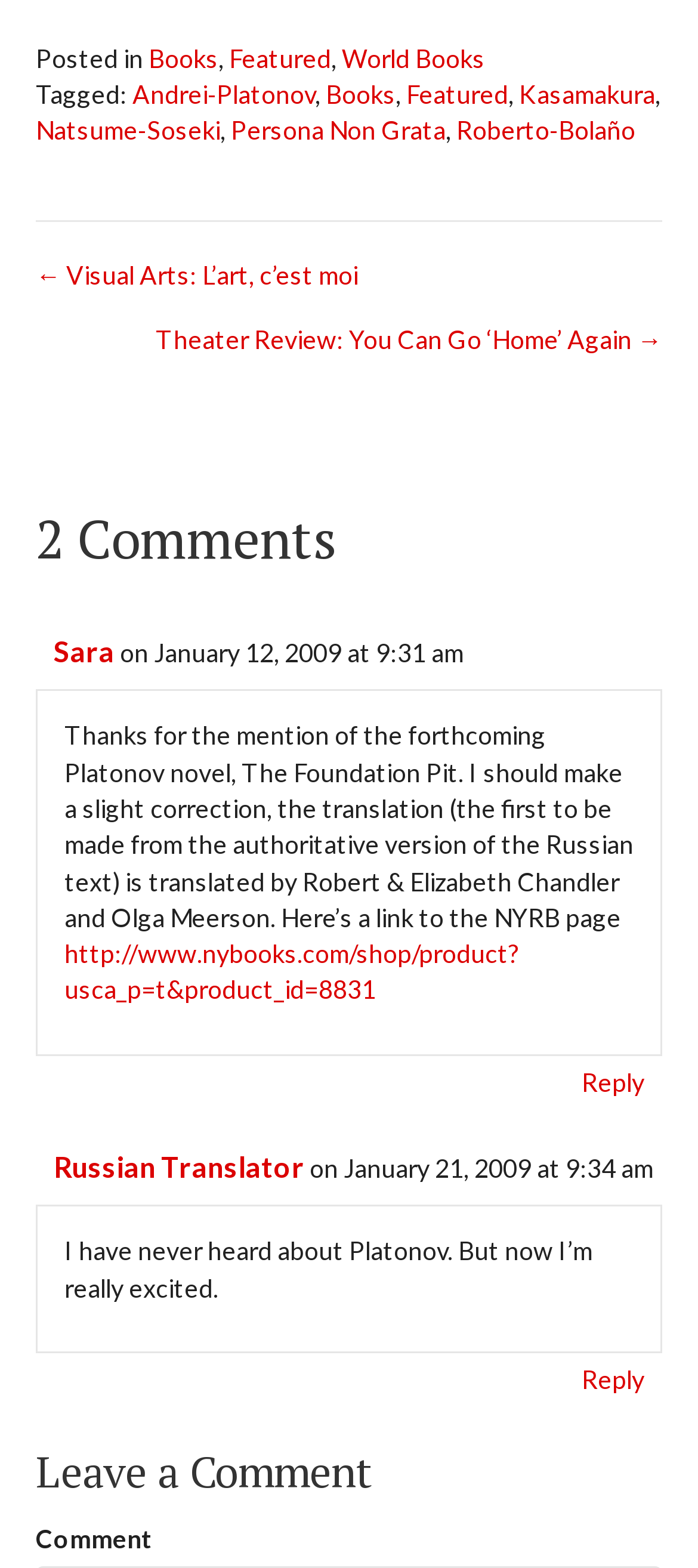Ascertain the bounding box coordinates for the UI element detailed here: "Általános Szerződési Feltételek". The coordinates should be provided as [left, top, right, bottom] with each value being a float between 0 and 1.

None